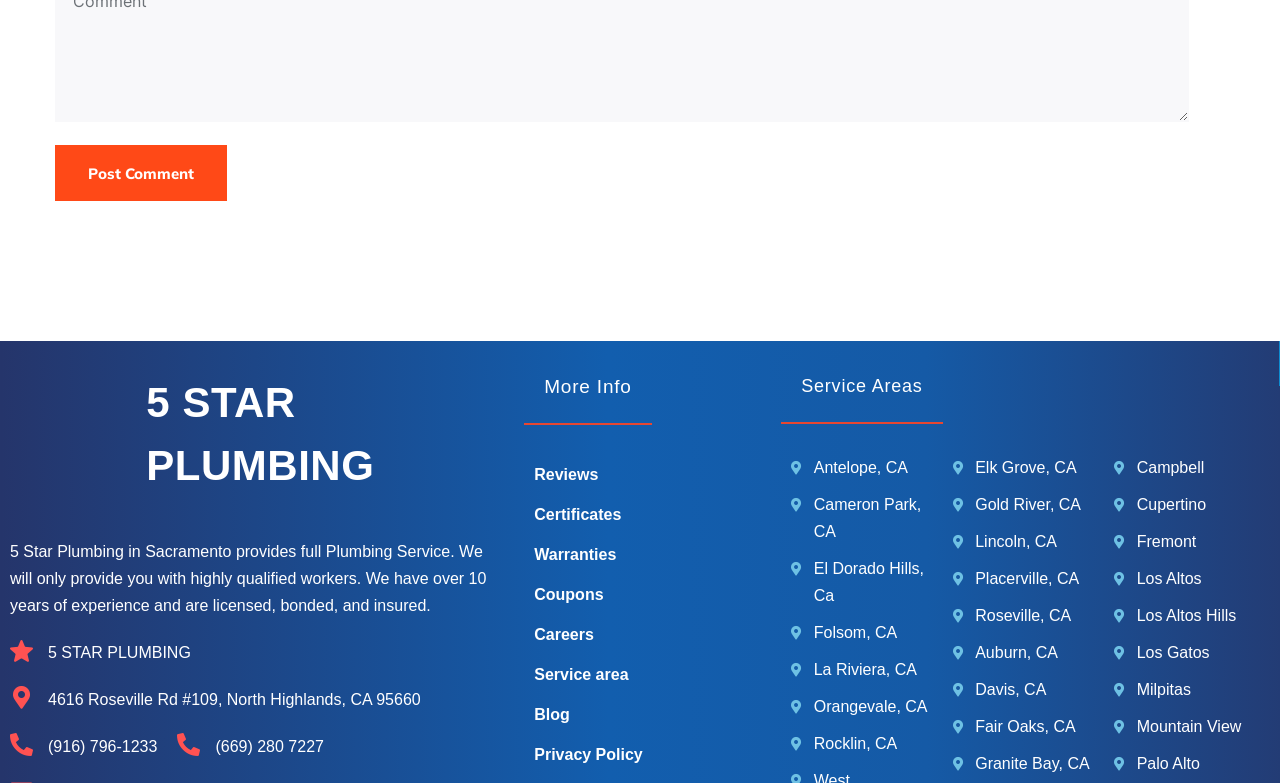Please determine the bounding box coordinates of the element's region to click for the following instruction: "Call the phone number '(916) 796-1233'".

[0.038, 0.943, 0.123, 0.964]